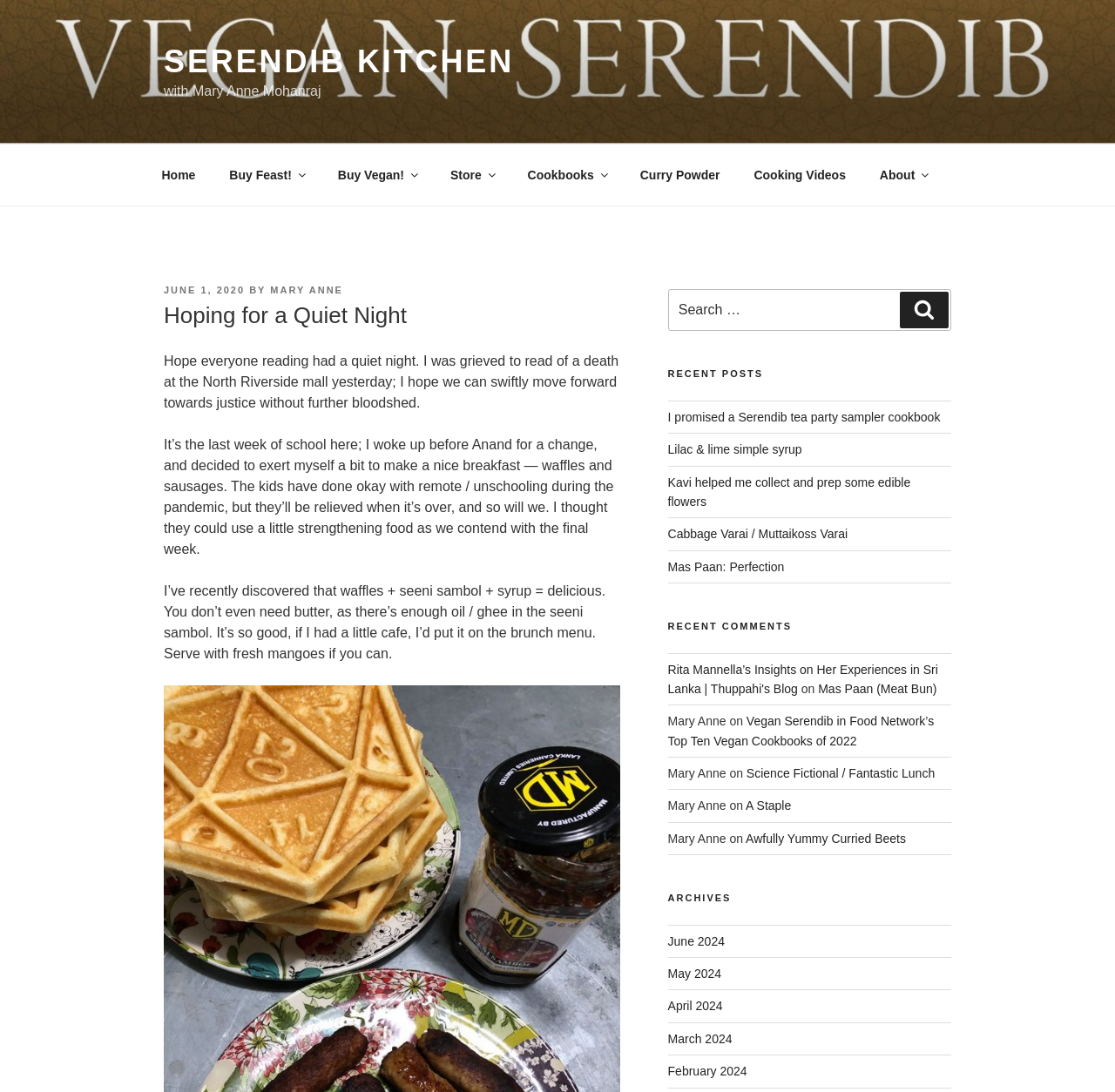What is the month of the most recent archive?
Carefully analyze the image and provide a detailed answer to the question.

The archives section lists several months, with the most recent one being 'June 2024'.